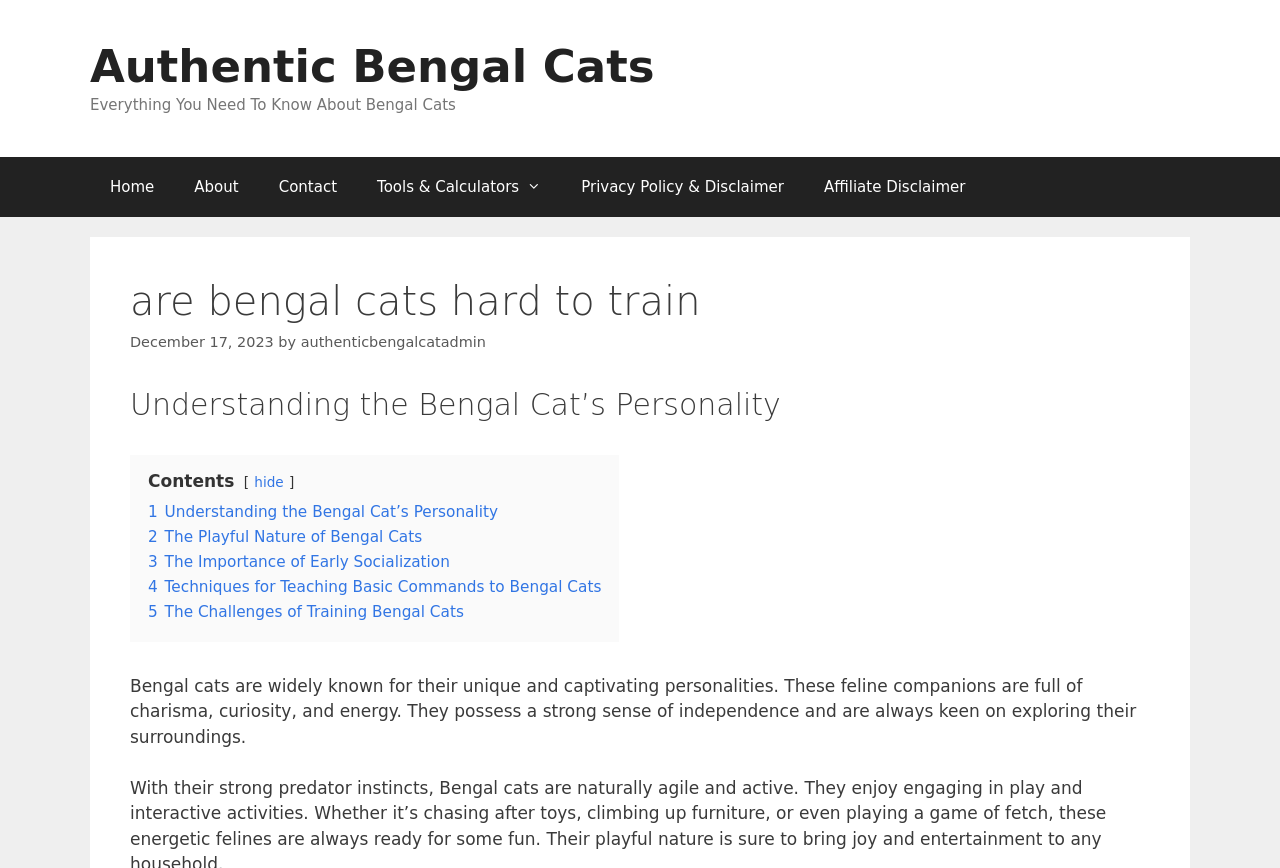Please identify the bounding box coordinates of the area I need to click to accomplish the following instruction: "learn about the importance of early socialization".

[0.116, 0.637, 0.351, 0.658]